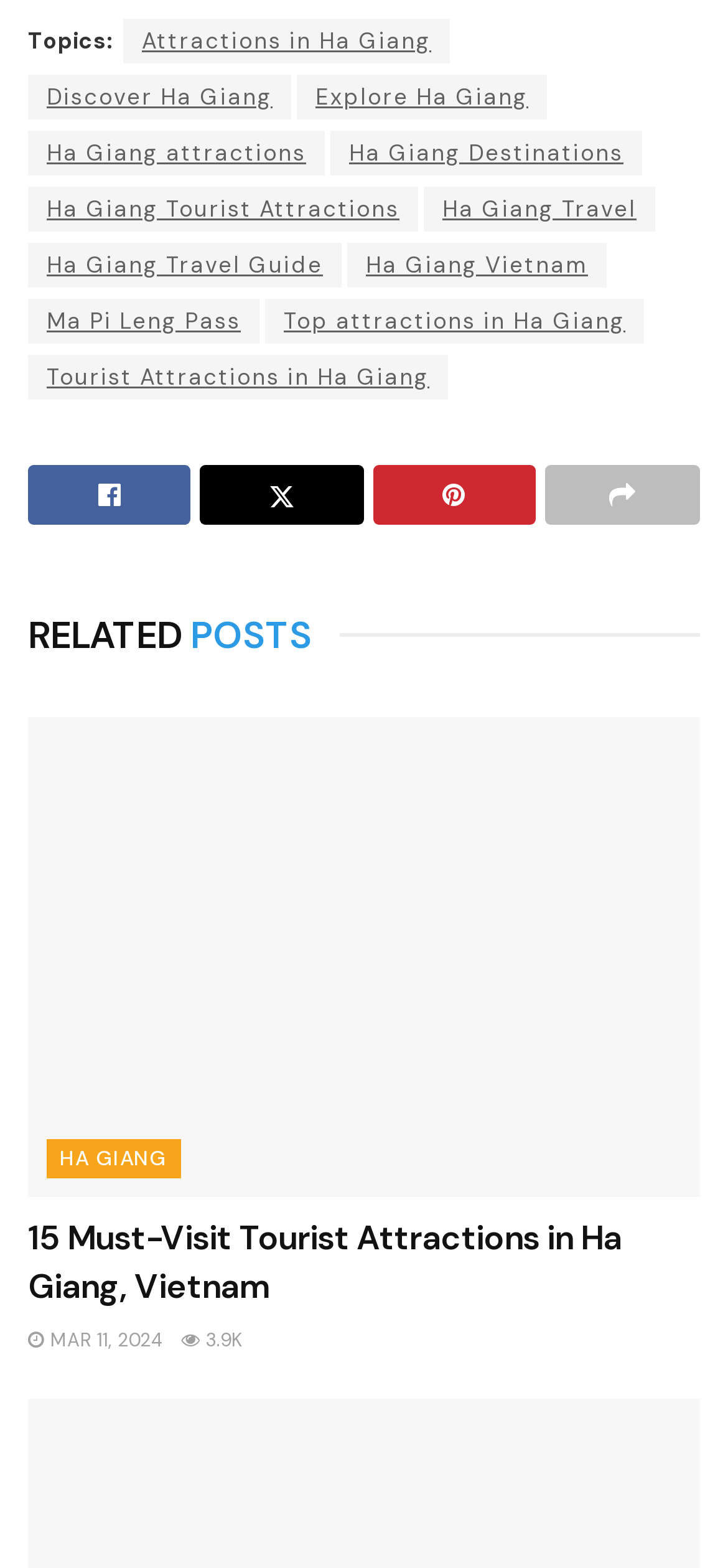Respond with a single word or phrase:
How many links are there in the webpage?

14